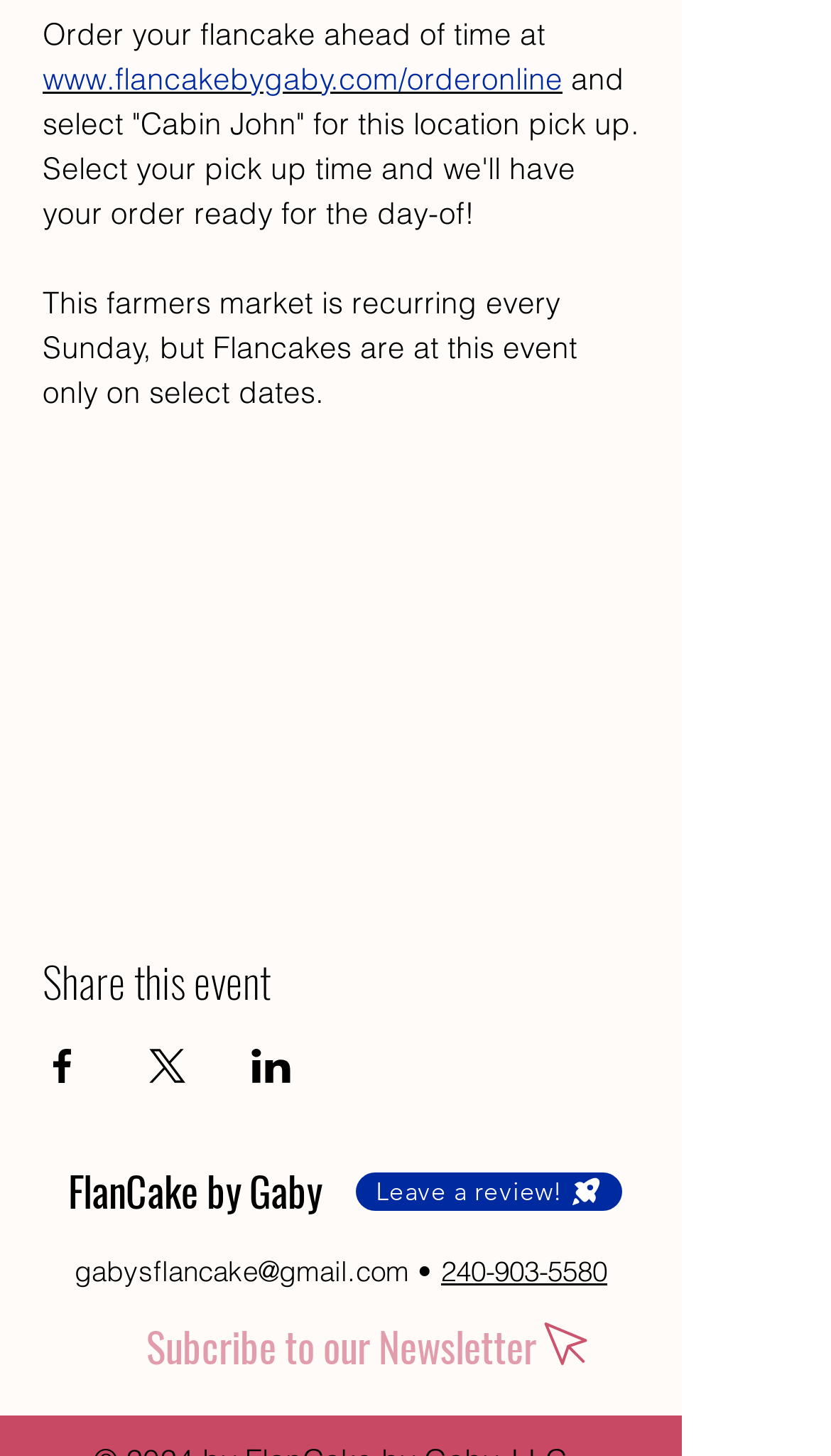Determine the bounding box coordinates of the element's region needed to click to follow the instruction: "Visit FlanCake by Gaby website". Provide these coordinates as four float numbers between 0 and 1, formatted as [left, top, right, bottom].

[0.082, 0.796, 0.387, 0.837]